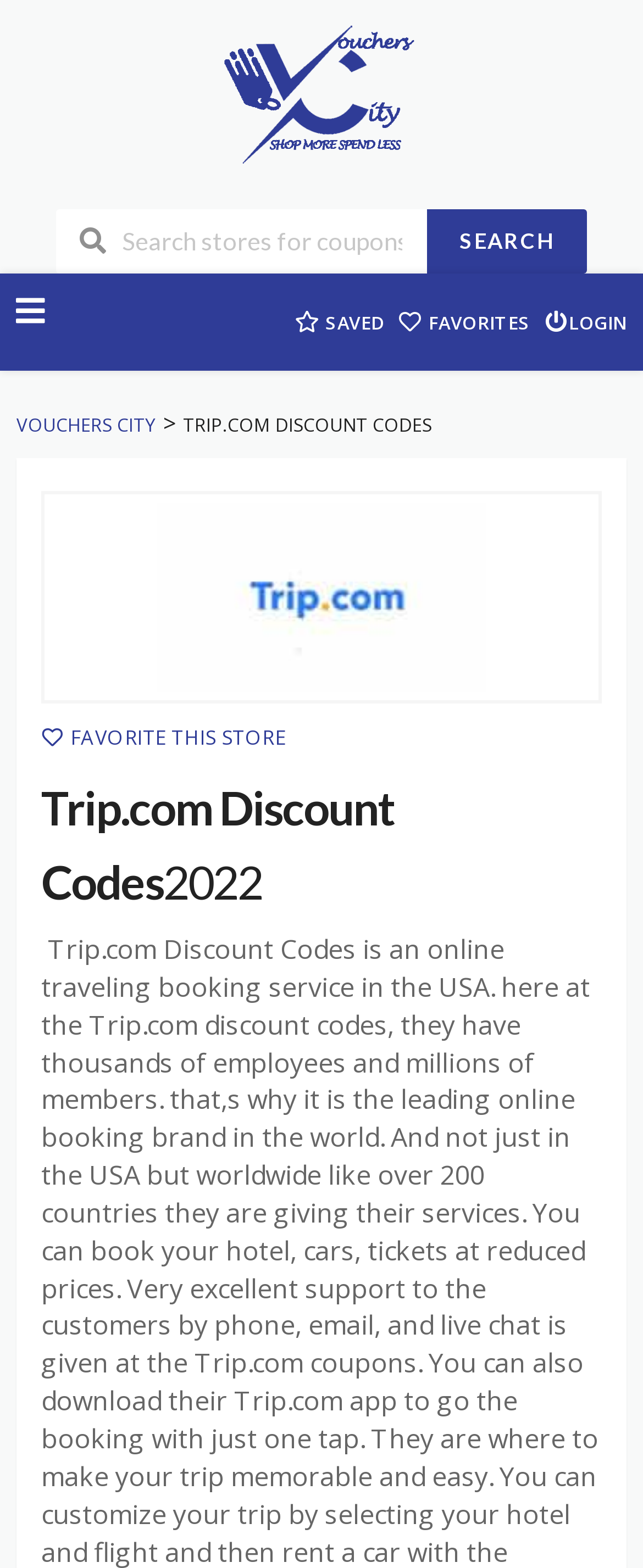Identify the bounding box coordinates of the part that should be clicked to carry out this instruction: "Search for coupons and deals".

[0.087, 0.134, 0.664, 0.174]